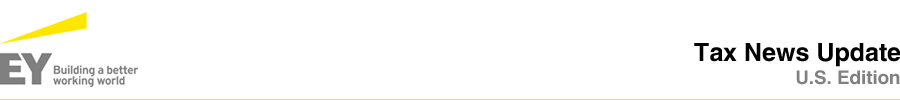What is the dominant color of the graphic element? Using the information from the screenshot, answer with a single word or phrase.

Yellow